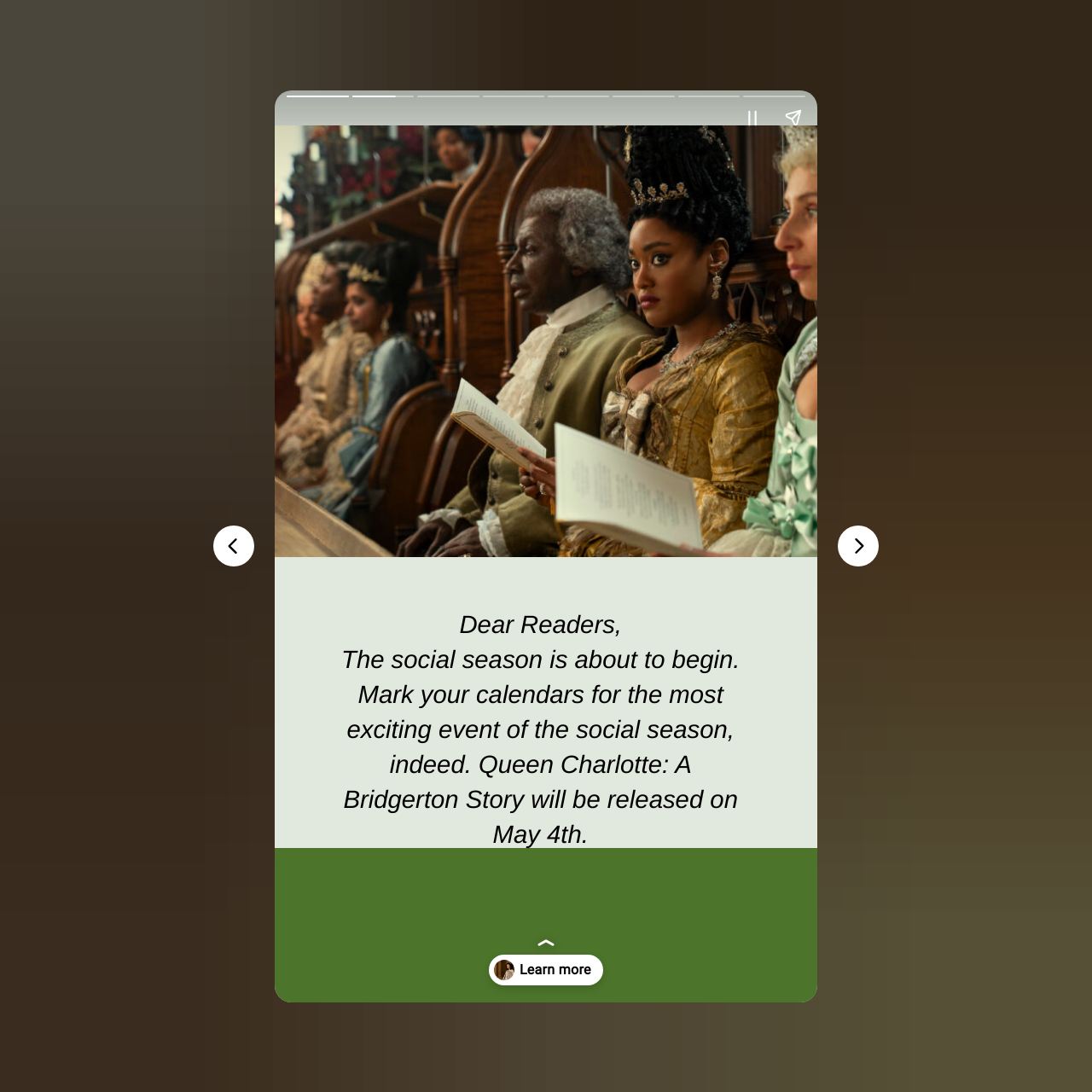Describe the entire webpage, focusing on both content and design.

The webpage is about the release date of "Queen Charlotte: A Bridgerton Story". At the top, there is a brief greeting "Dear Readers," followed by a paragraph announcing the release date of the show, which is May 4th. This text is positioned roughly in the middle of the page, with some space above and below it.

On the top-left corner of the page, there is a large canvas that spans the entire width of the page. Below this canvas, there are two buttons, "Pause story" and "Share story", positioned side by side, with the "Pause story" button on the left. These buttons are located near the top of the page, slightly below the canvas.

On the left side of the page, there is a "Previous page" button, while on the right side, there is a "Next page" button. These buttons are positioned roughly in the middle of the page, vertically.

There is also a complementary element, which appears to be a decorative or background element, that spans the top portion of the page, from the left to the right side. Another similar element is located below the buttons, but it is smaller and only spans about a third of the page width.

Overall, the webpage is focused on announcing the release date of "Queen Charlotte: A Bridgerton Story" and provides some navigation buttons to move through the content.